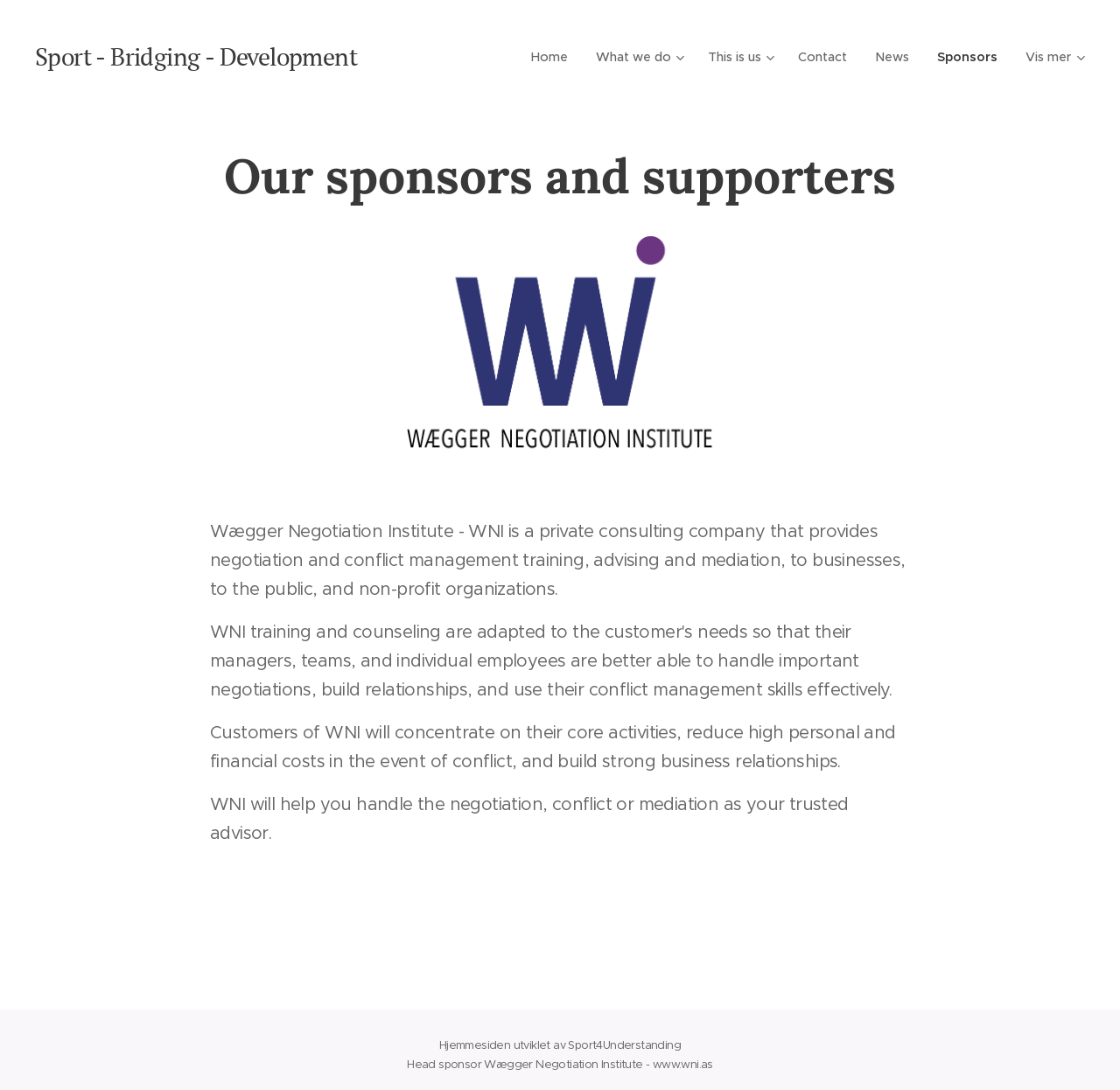Please provide a one-word or phrase answer to the question: 
What type of company is WNI?

Private consulting company